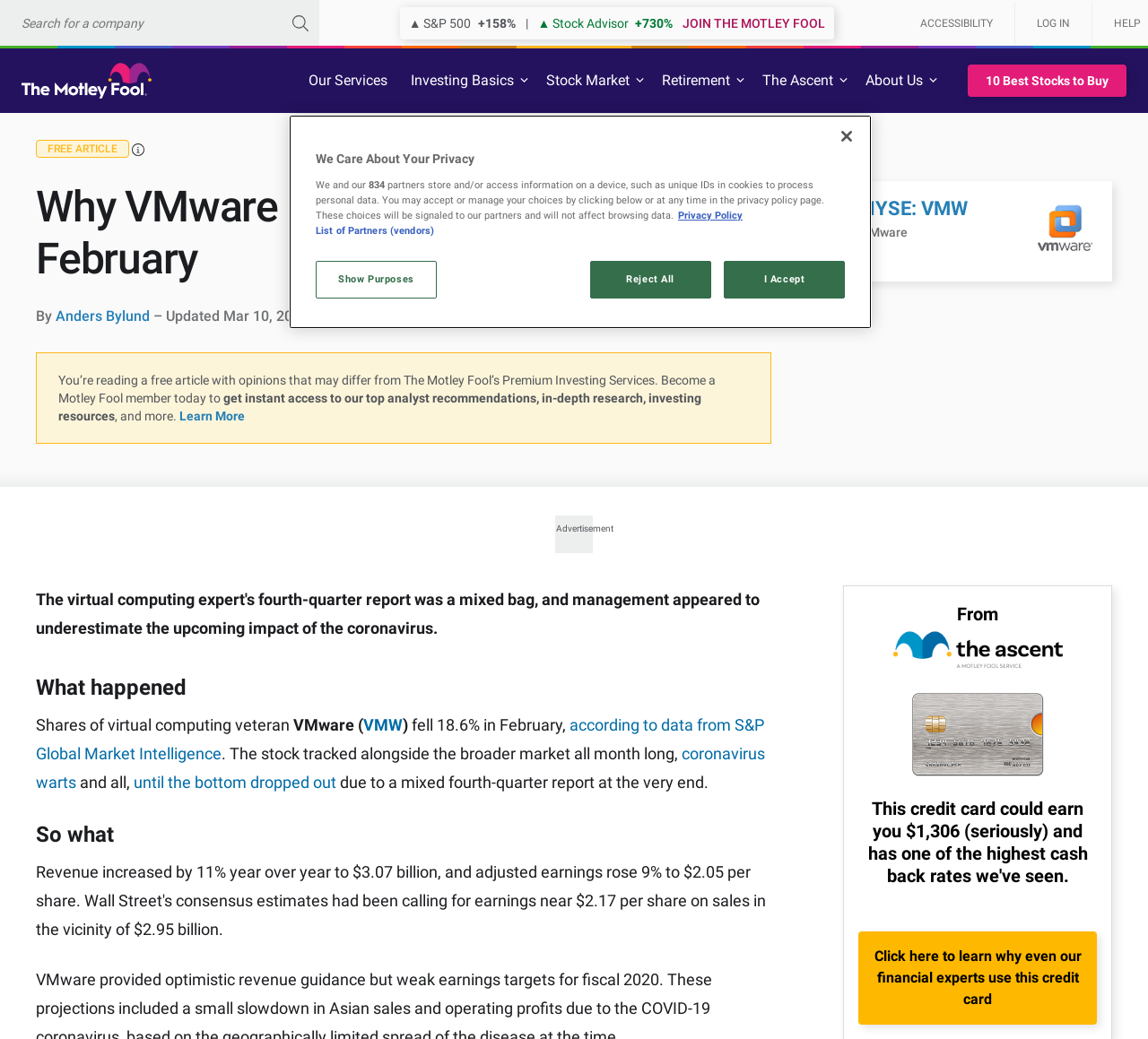Who is the author of the article?
Please look at the screenshot and answer using one word or phrase.

Anders Bylund